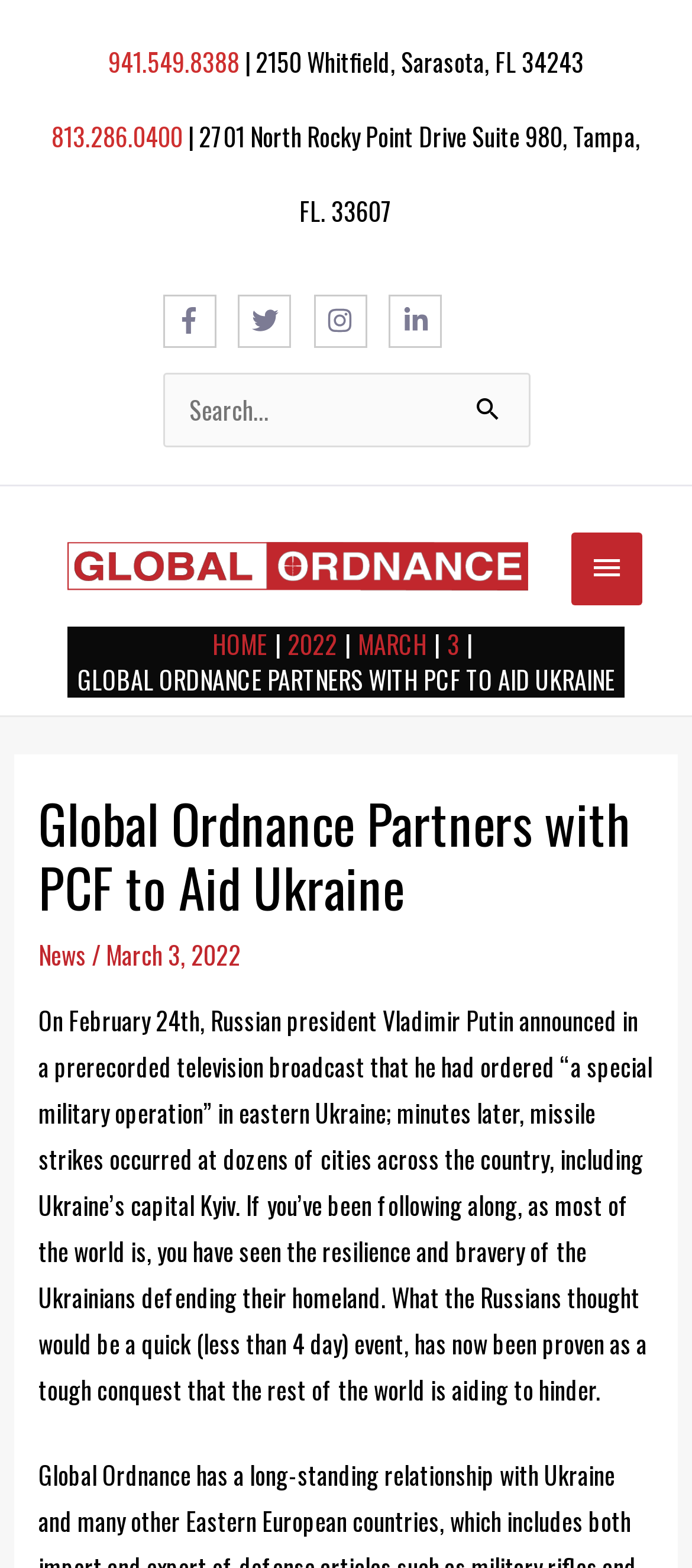Give an in-depth explanation of the webpage layout and content.

The webpage appears to be the homepage of Global Ordnance, a company that has partnered with PCF to aid Ukraine. At the top left corner, there are two phone numbers and two addresses, one in Sarasota and one in Tampa, Florida. Below these, there are four social media links, each with an icon, for Facebook, Twitter, Instagram, and LinkedIn.

To the right of the social media links, there is a search bar with a button labeled "Search". Above the search bar, there is a link to the company's main page, accompanied by a logo. Next to the logo, there is a button labeled "MAIN MENU" that expands to reveal a primary menu.

Below the search bar, there is a navigation section with breadcrumbs, showing the current page's location in the website's hierarchy. The breadcrumbs include links to the home page, the year 2022, the month of March, and the day 3.

The main content of the page is an article titled "Global Ordnance Partners with PCF to Aid Ukraine", which is a news article about the company's partnership with PCF to aid Ukraine. The article is divided into two sections: a header section with a title, a link to the news category, and a date, and a main content section that describes the situation in Ukraine and the company's efforts to aid the country.